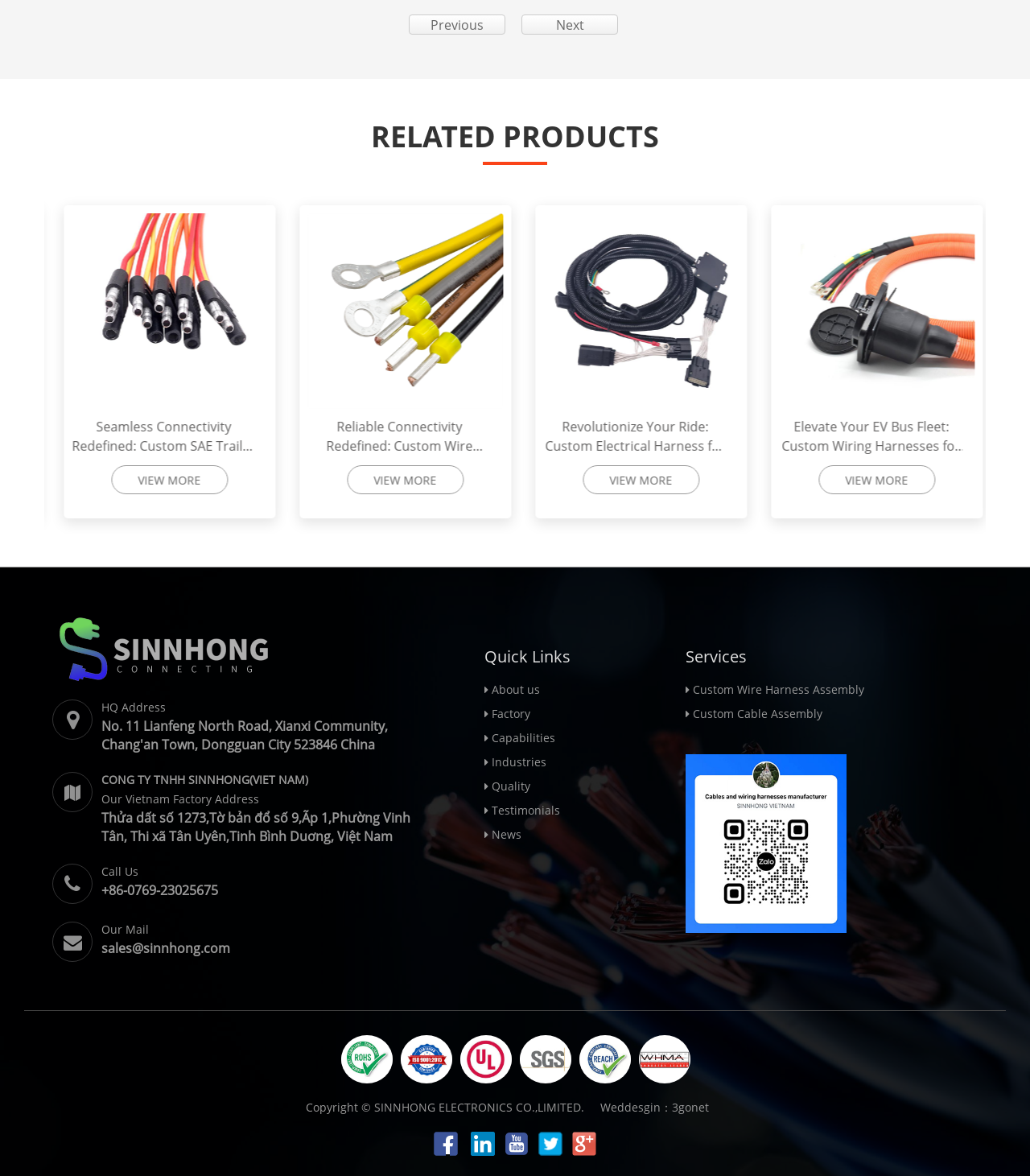Identify the bounding box coordinates for the UI element described as follows: Related products. Use the format (top-left x, top-left y, bottom-right x, bottom-right y) and ensure all values are floating point numbers between 0 and 1.

[0.36, 0.099, 0.64, 0.133]